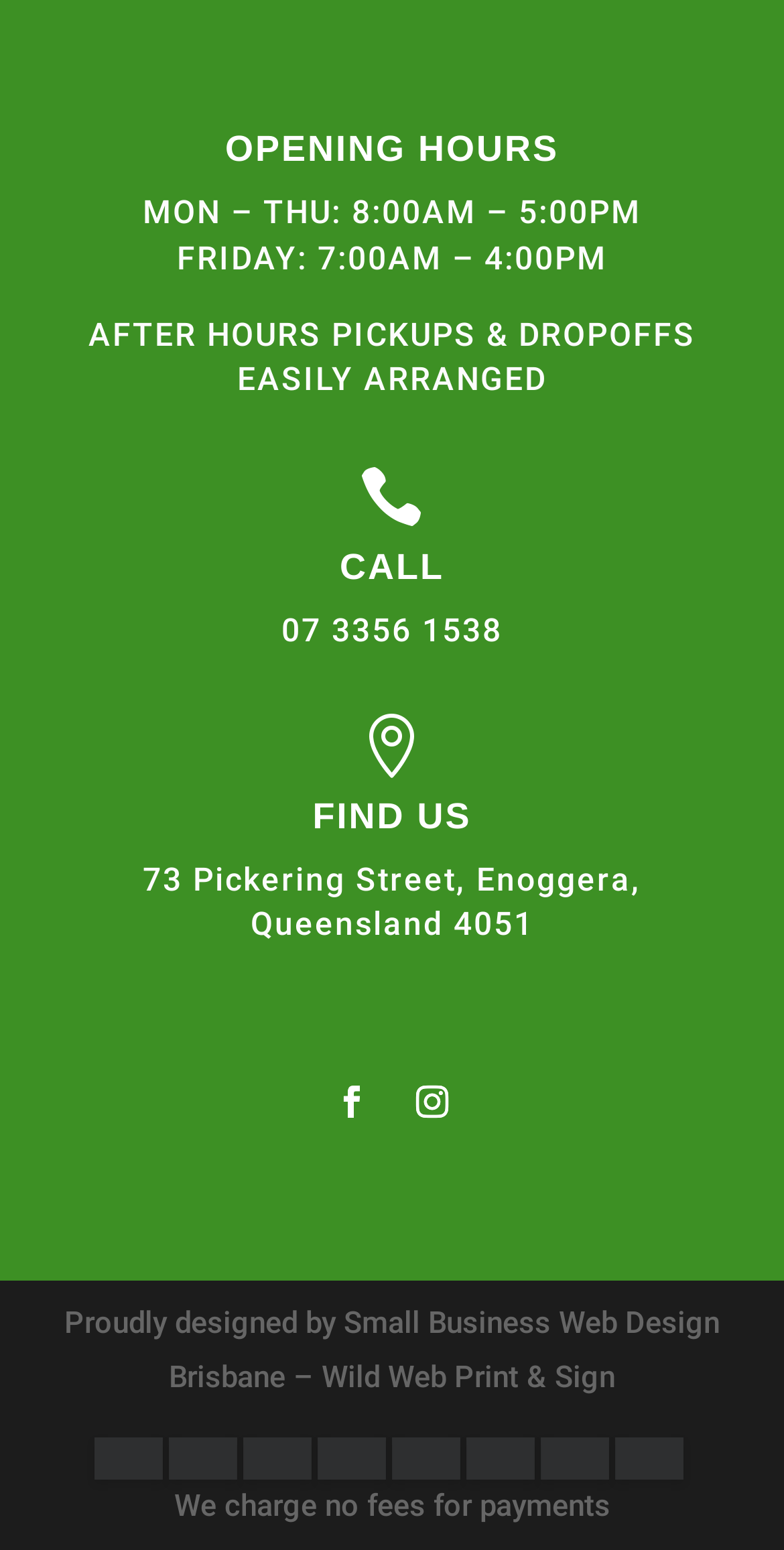What is the policy on payment fees?
Using the visual information, respond with a single word or phrase.

No fees